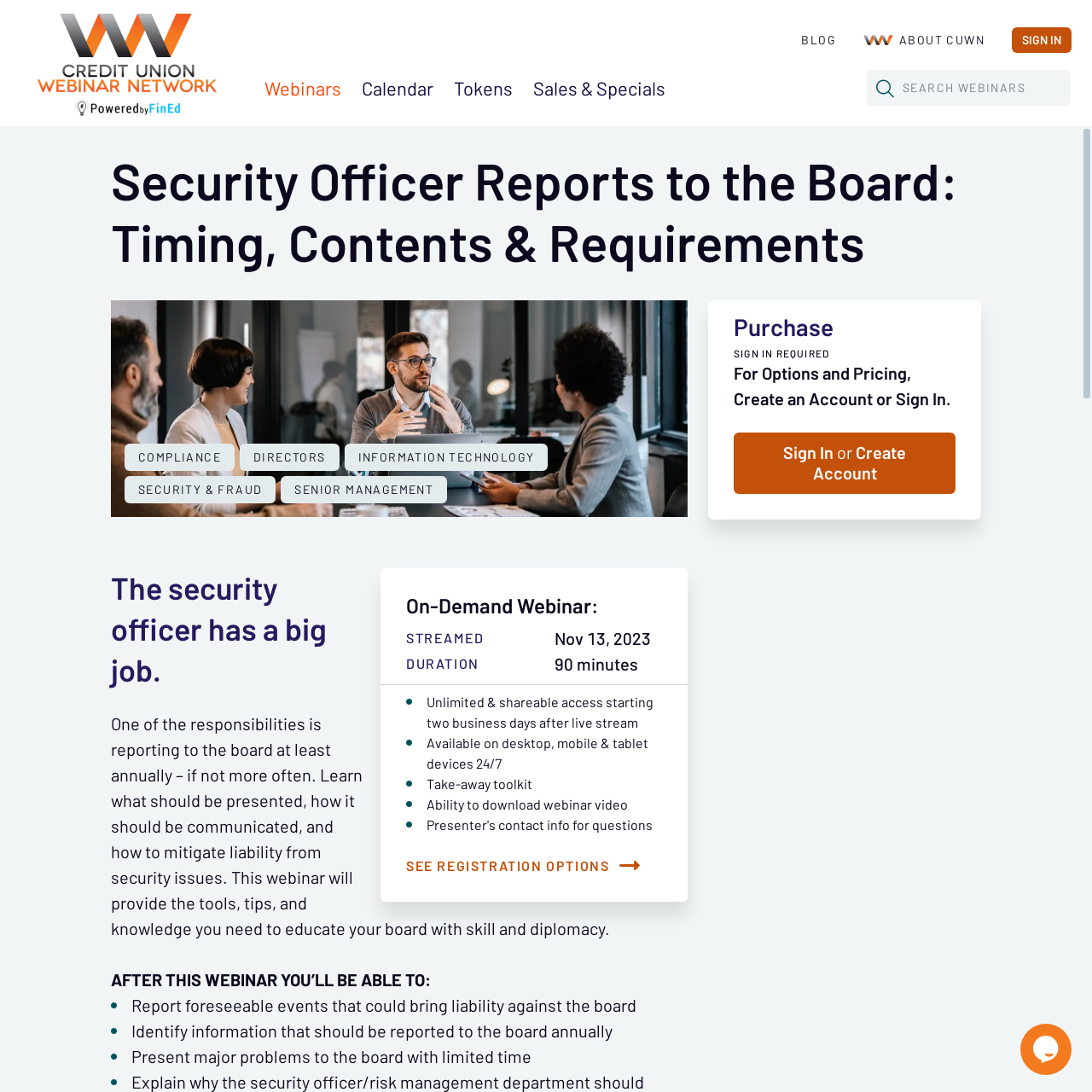Could you indicate the bounding box coordinates of the region to click in order to complete this instruction: "Click the 'SIGN IN' link".

[0.927, 0.025, 0.981, 0.048]